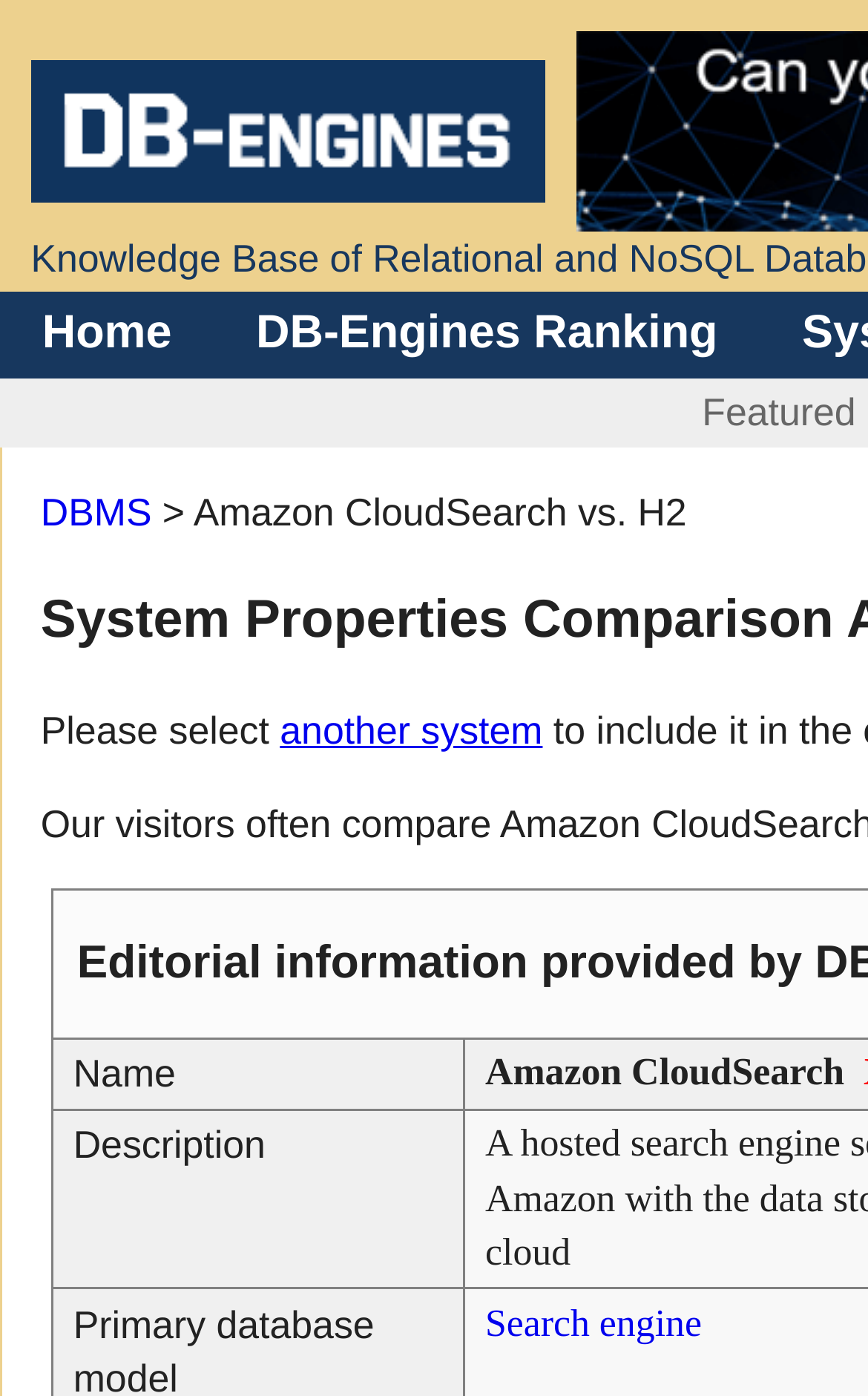Identify the bounding box of the UI component described as: "Search engine".

[0.559, 0.933, 0.809, 0.963]